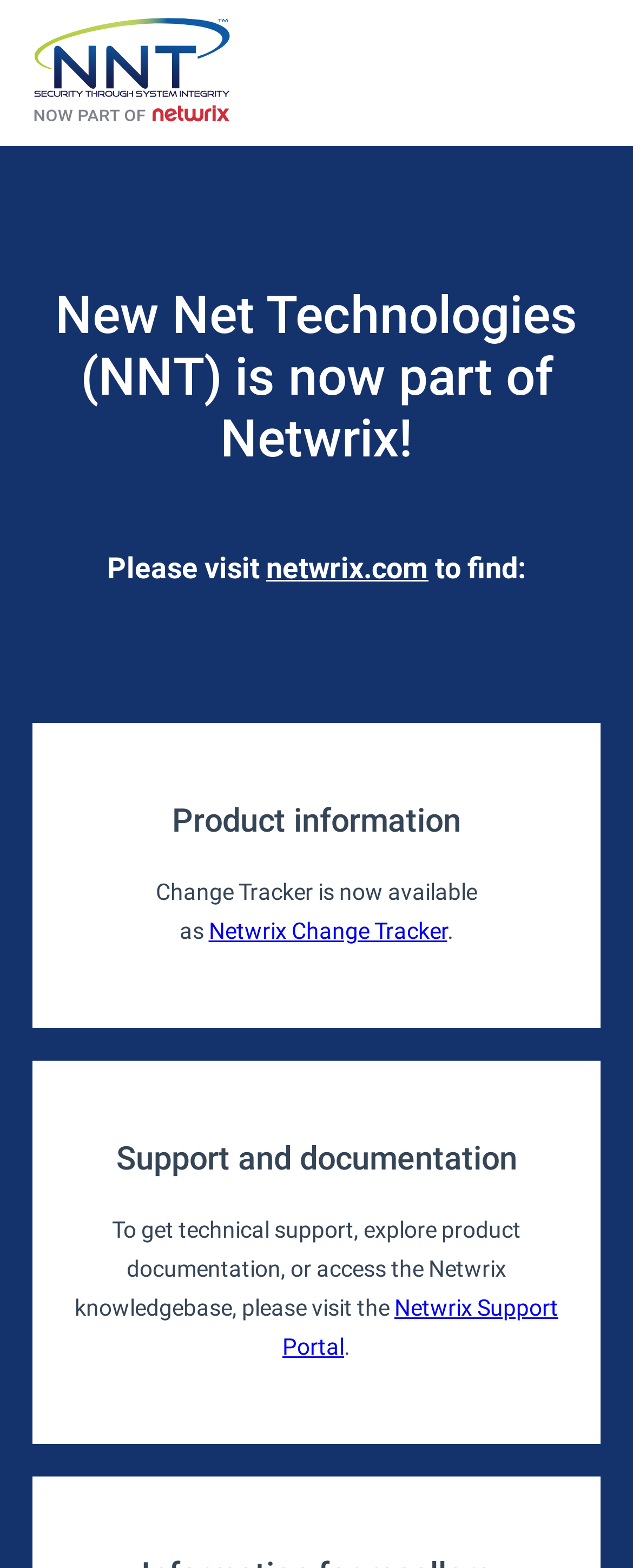Determine the bounding box coordinates (top-left x, top-left y, bottom-right x, bottom-right y) of the UI element described in the following text: netwrix.com

[0.421, 0.351, 0.677, 0.373]